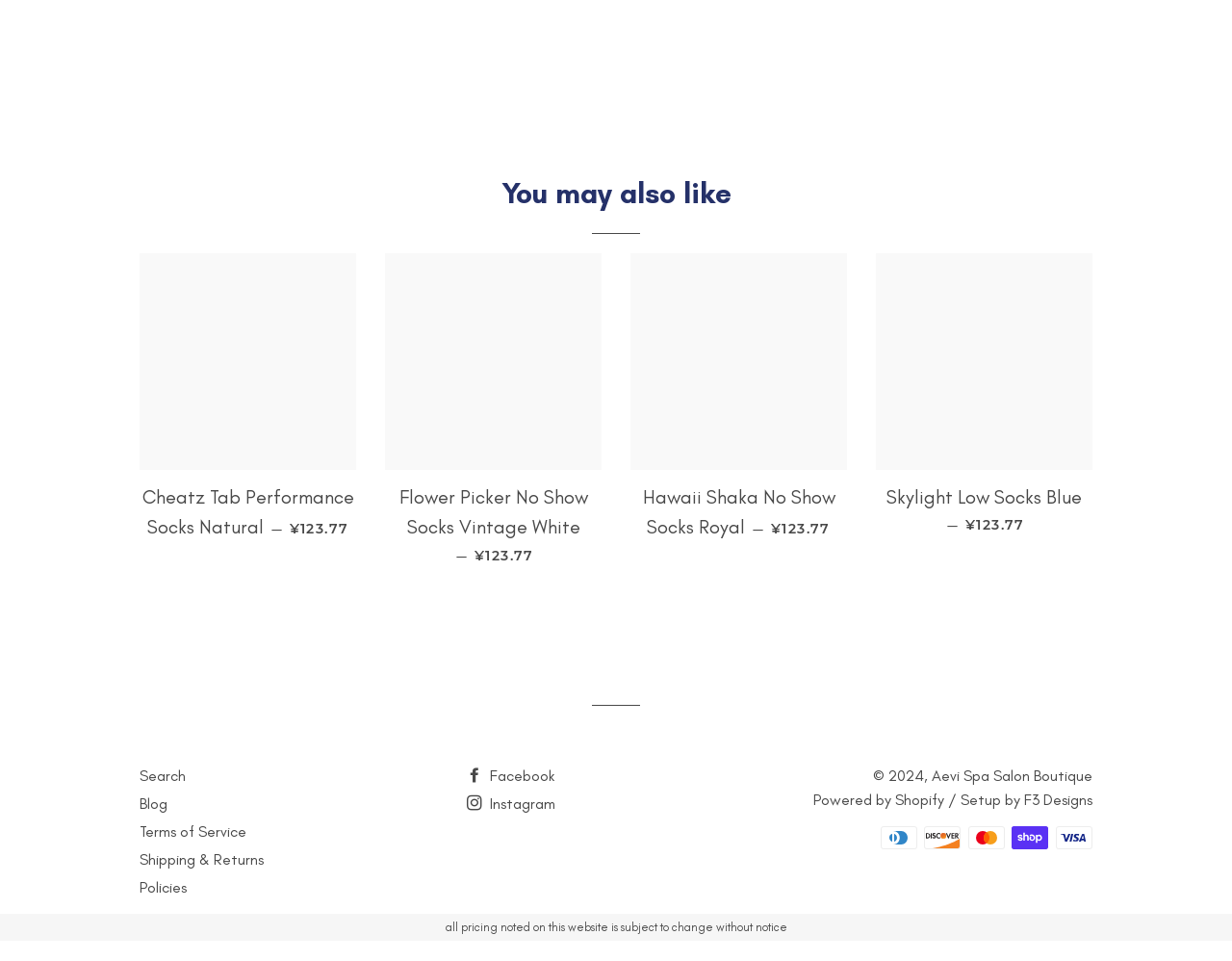What is the price of Cheatz Tab Performance Socks Natural? Observe the screenshot and provide a one-word or short phrase answer.

¥123.77